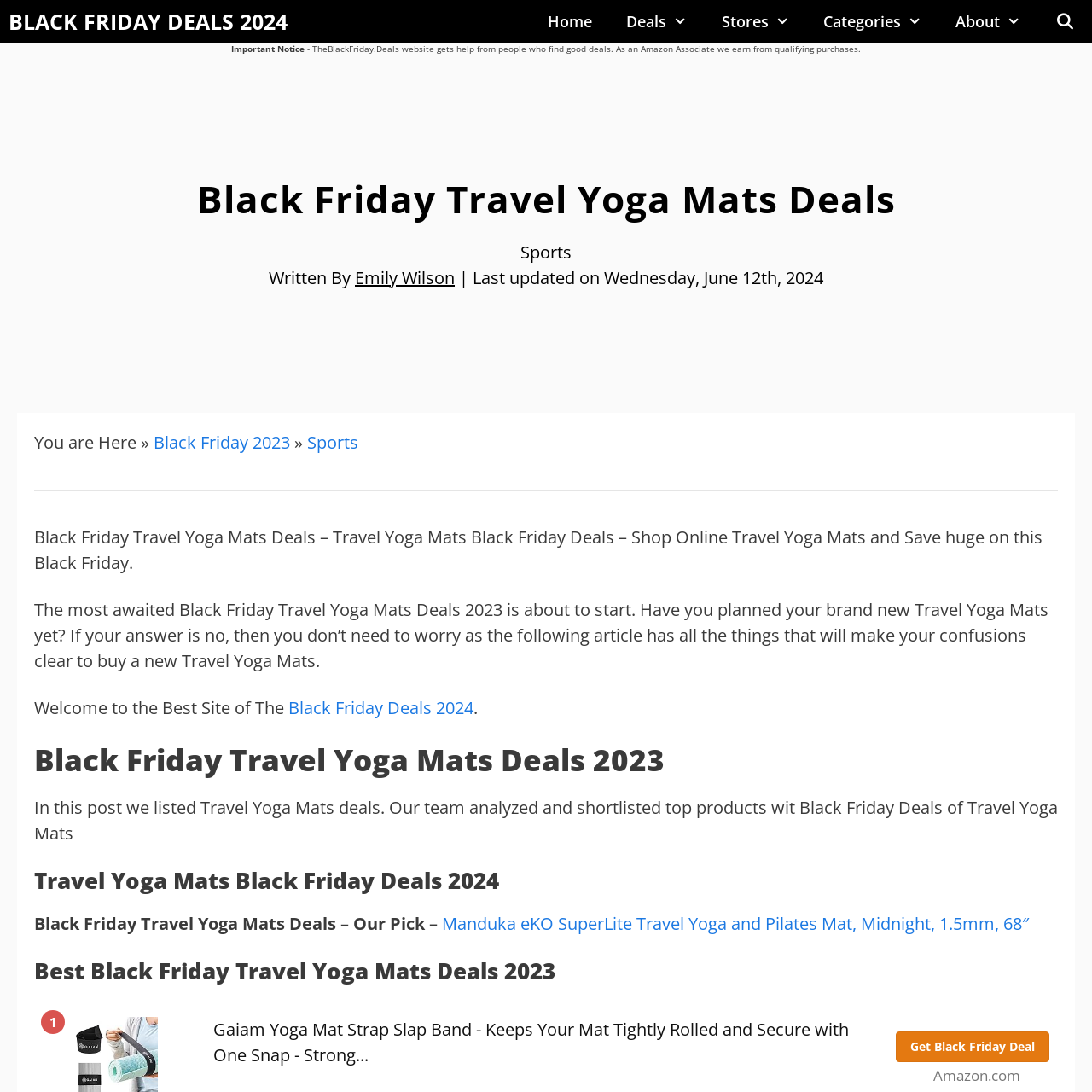Craft a detailed narrative of the webpage's structure and content.

The webpage is about Black Friday travel yoga mats deals. At the top, there is a navigation bar with links to "BLACK FRIDAY DEALS 2024", "Home", "Deals", "Stores", "Categories", "About", and "Open Search Bar". Below the navigation bar, there is an important notice about the website earning from qualifying purchases as an Amazon Associate.

The main content of the webpage is divided into sections. The first section has a heading "Black Friday Travel Yoga Mats Deals" and a link to "Sports". Below this, there is a section with a heading "Written By" and a link to the author "Emily Wilson", along with the last updated date.

The next section has a navigation breadcrumbs bar with links to "Black Friday 2023" and "Sports". Below this, there is a horizontal separator line. The main content of the webpage starts with a paragraph about Black Friday travel yoga mats deals, followed by another paragraph about planning to buy a new travel yoga mat.

The webpage then has several sections with headings, including "Black Friday Travel Yoga Mats Deals 2023", "Travel Yoga Mats Black Friday Deals 2024", and "Best Black Friday Travel Yoga Mats Deals 2023". Each section has a list of links to different travel yoga mats deals, along with a brief description of each product. There are a total of 5 sections with links to different travel yoga mats deals.

At the bottom of the webpage, there are more links to travel yoga mats deals, including "Manduka eKO SuperLite Travel Yoga and Pilates Mat" and "Gaiam Yoga Mat Strap Slap Band". There is also a "Get Black Friday Deal" button.